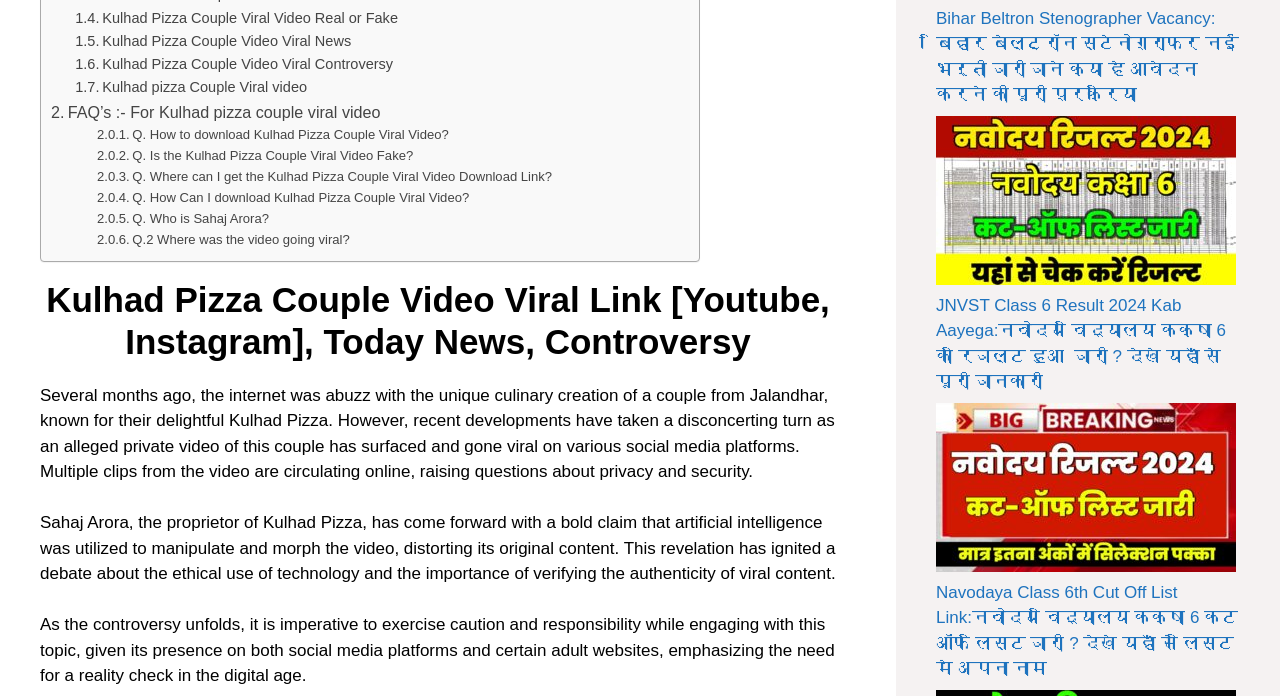Identify the bounding box for the UI element that is described as follows: "Kulhad pizza Couple Viral video".

[0.059, 0.11, 0.24, 0.143]